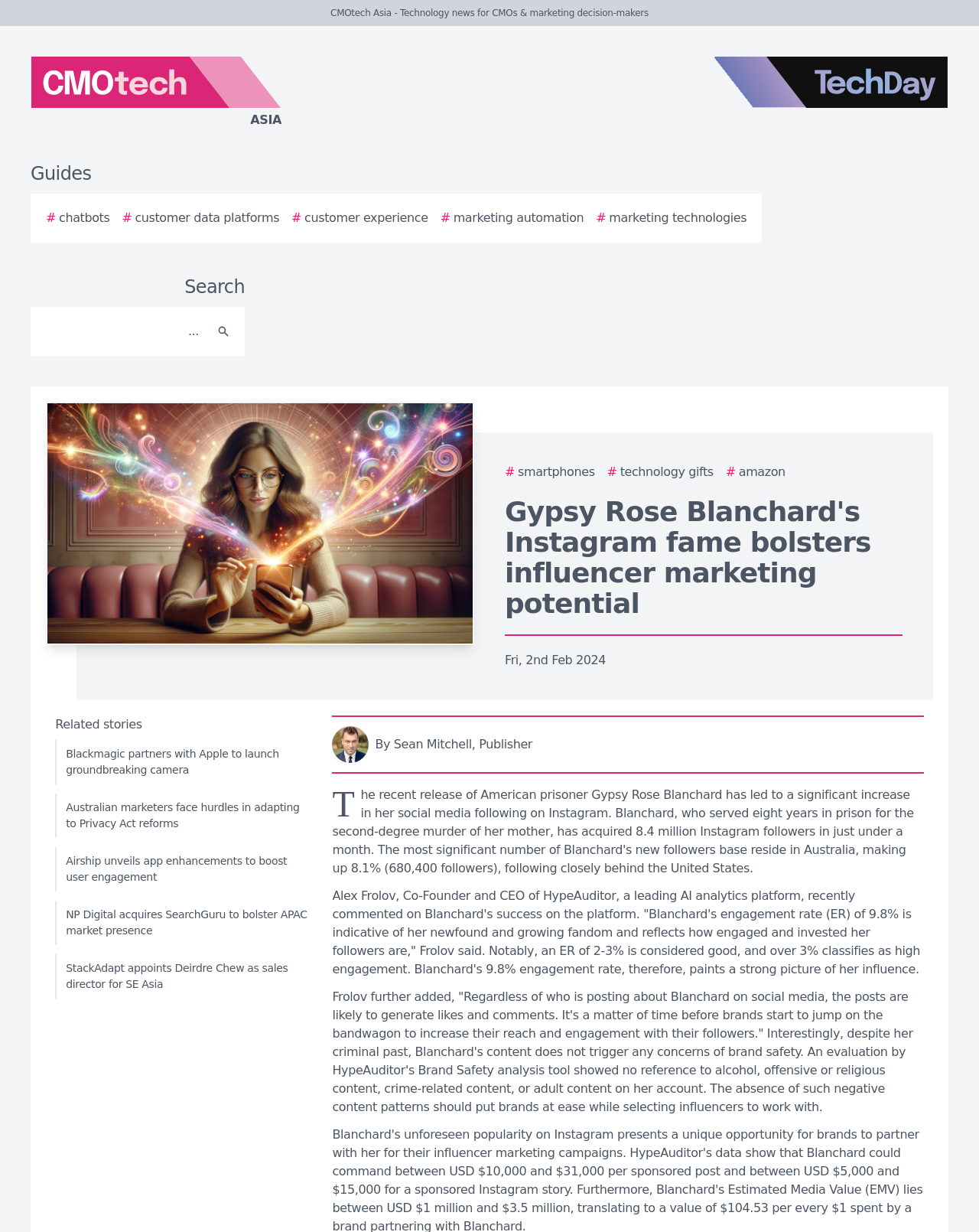Locate the bounding box coordinates of the segment that needs to be clicked to meet this instruction: "Search for something".

None